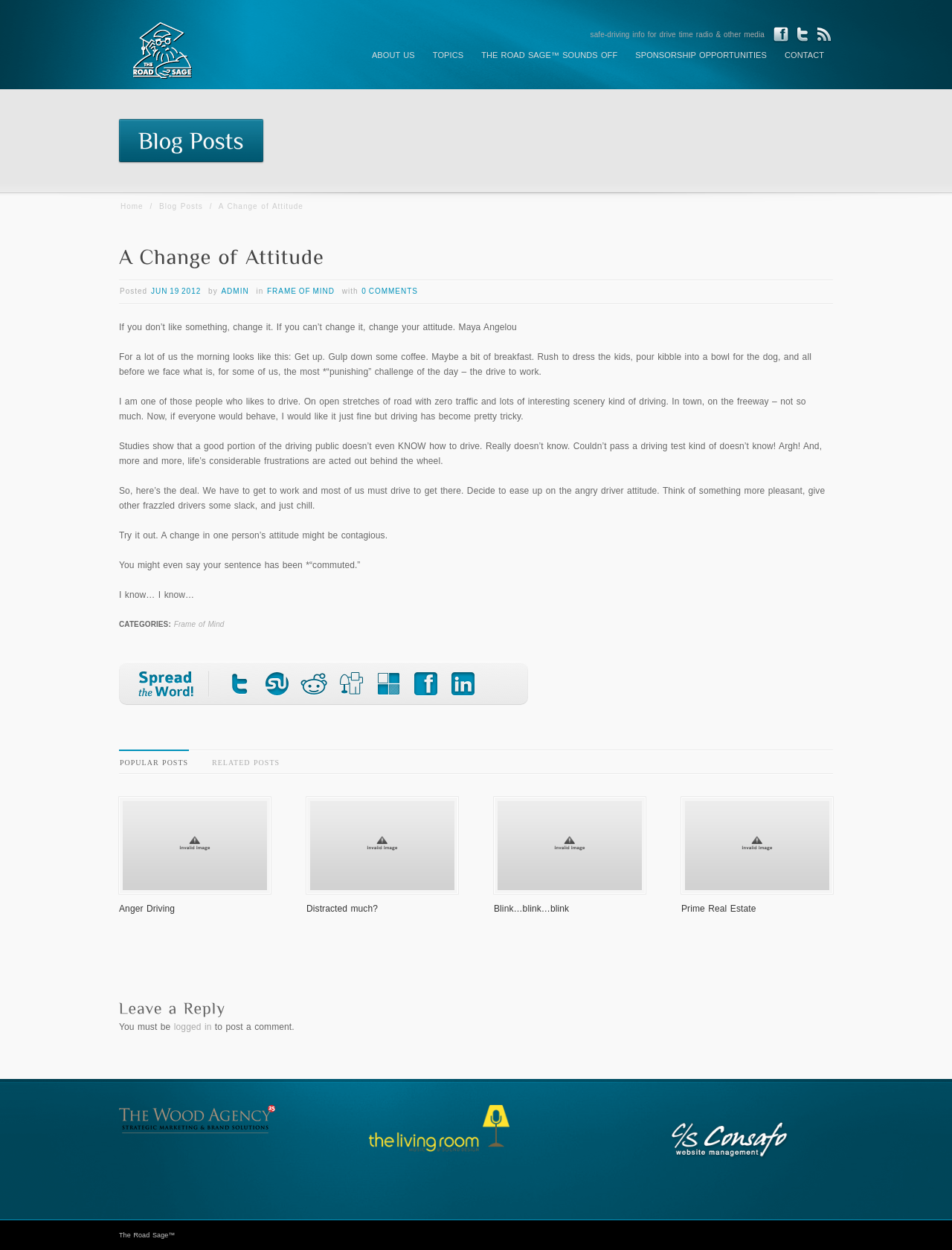Extract the bounding box coordinates for the UI element described as: "Prime Real Estate".

[0.716, 0.723, 0.794, 0.731]